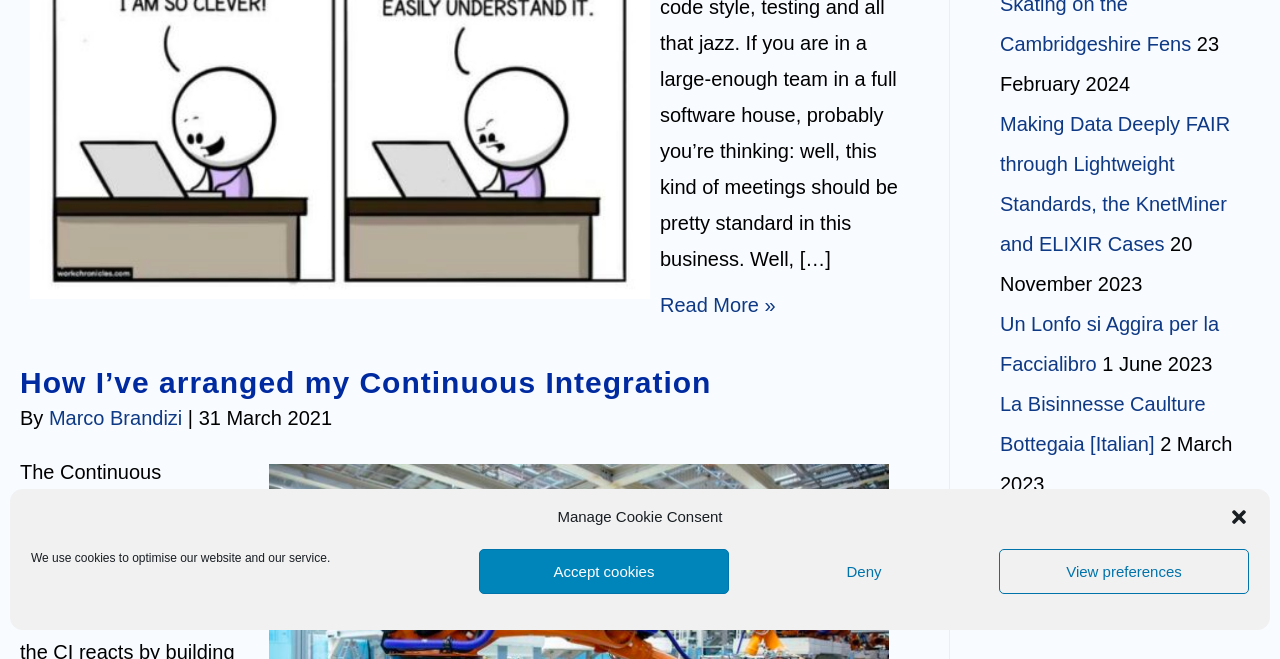Locate the bounding box coordinates for the element described below: "Deny". The coordinates must be four float values between 0 and 1, formatted as [left, top, right, bottom].

[0.577, 0.833, 0.773, 0.901]